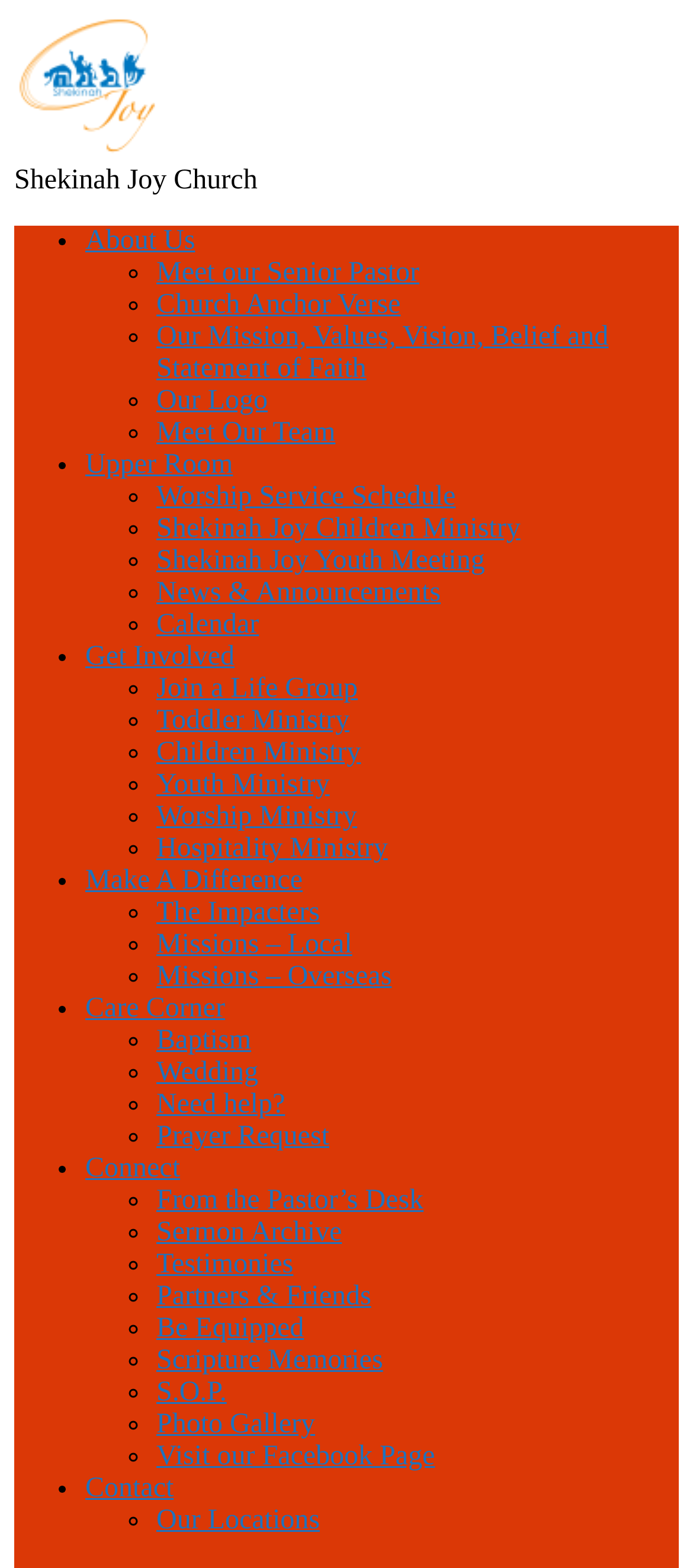Extract the bounding box coordinates of the UI element described: "Calendar". Provide the coordinates in the format [left, top, right, bottom] with values ranging from 0 to 1.

[0.226, 0.389, 0.374, 0.408]